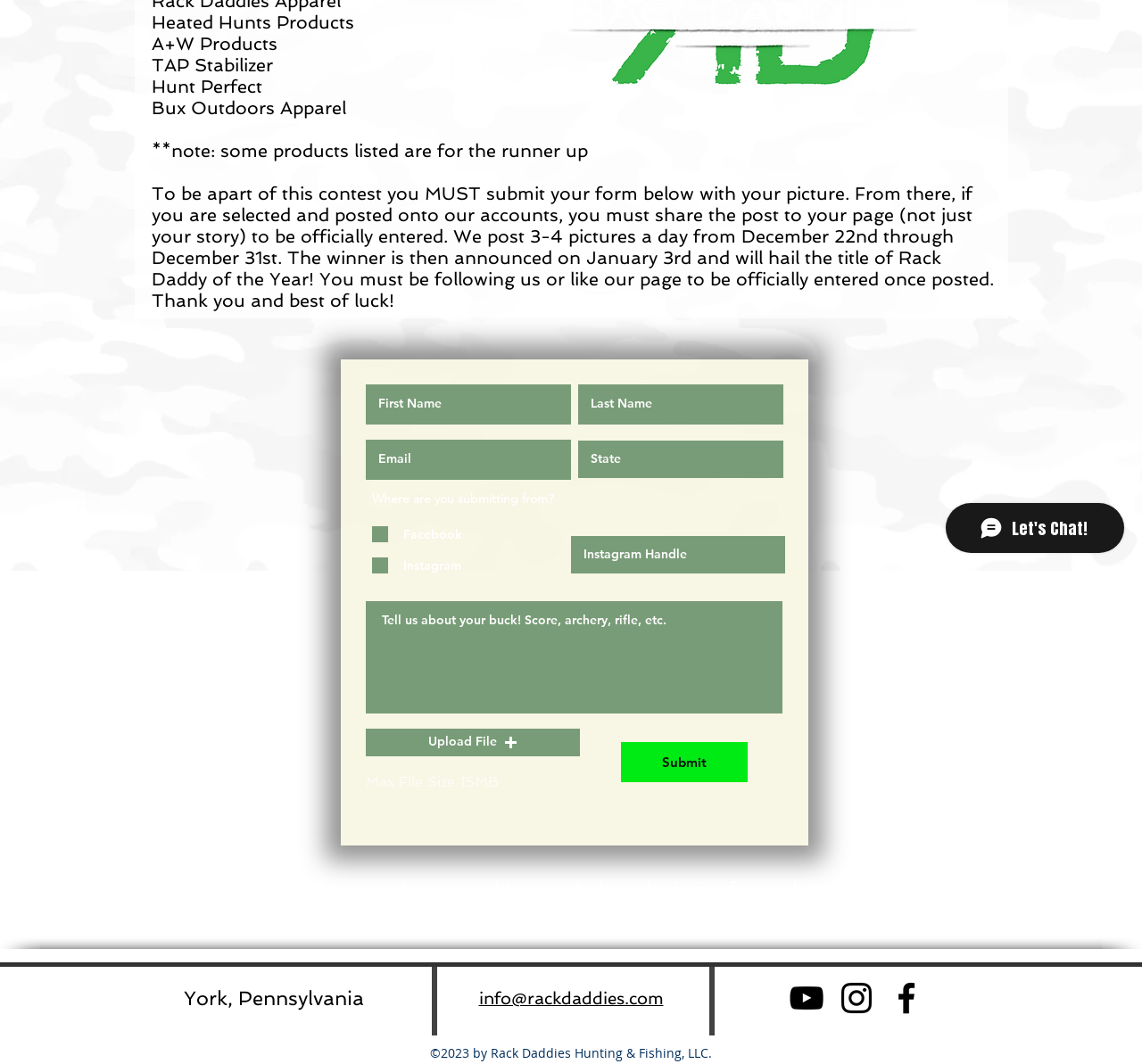Find the bounding box coordinates for the HTML element specified by: "Upload File".

[0.32, 0.685, 0.508, 0.711]